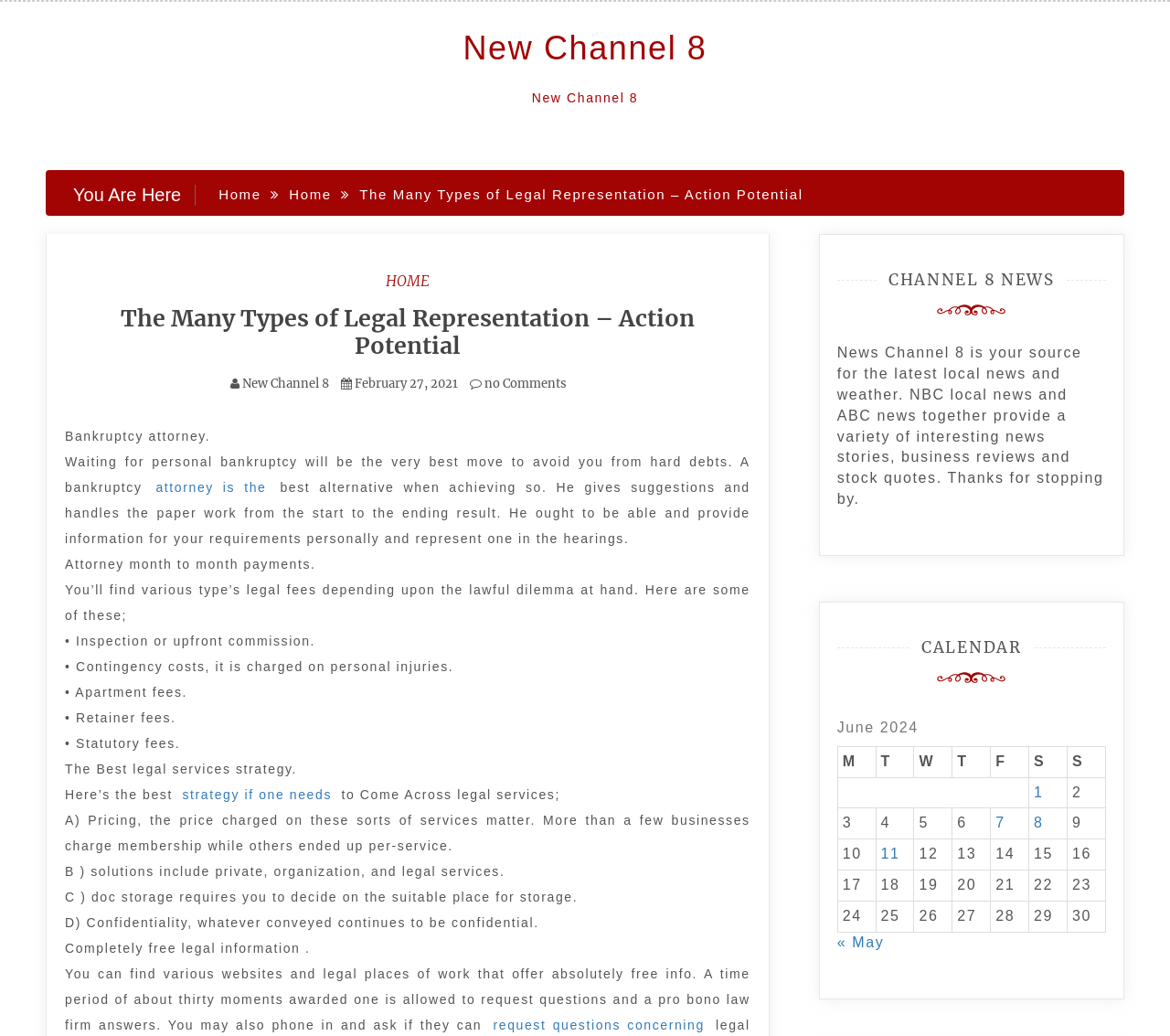Determine the bounding box coordinates of the section to be clicked to follow the instruction: "Read news from 'CHANNEL 8 NEWS'". The coordinates should be given as four float numbers between 0 and 1, formatted as [left, top, right, bottom].

[0.715, 0.264, 0.945, 0.276]